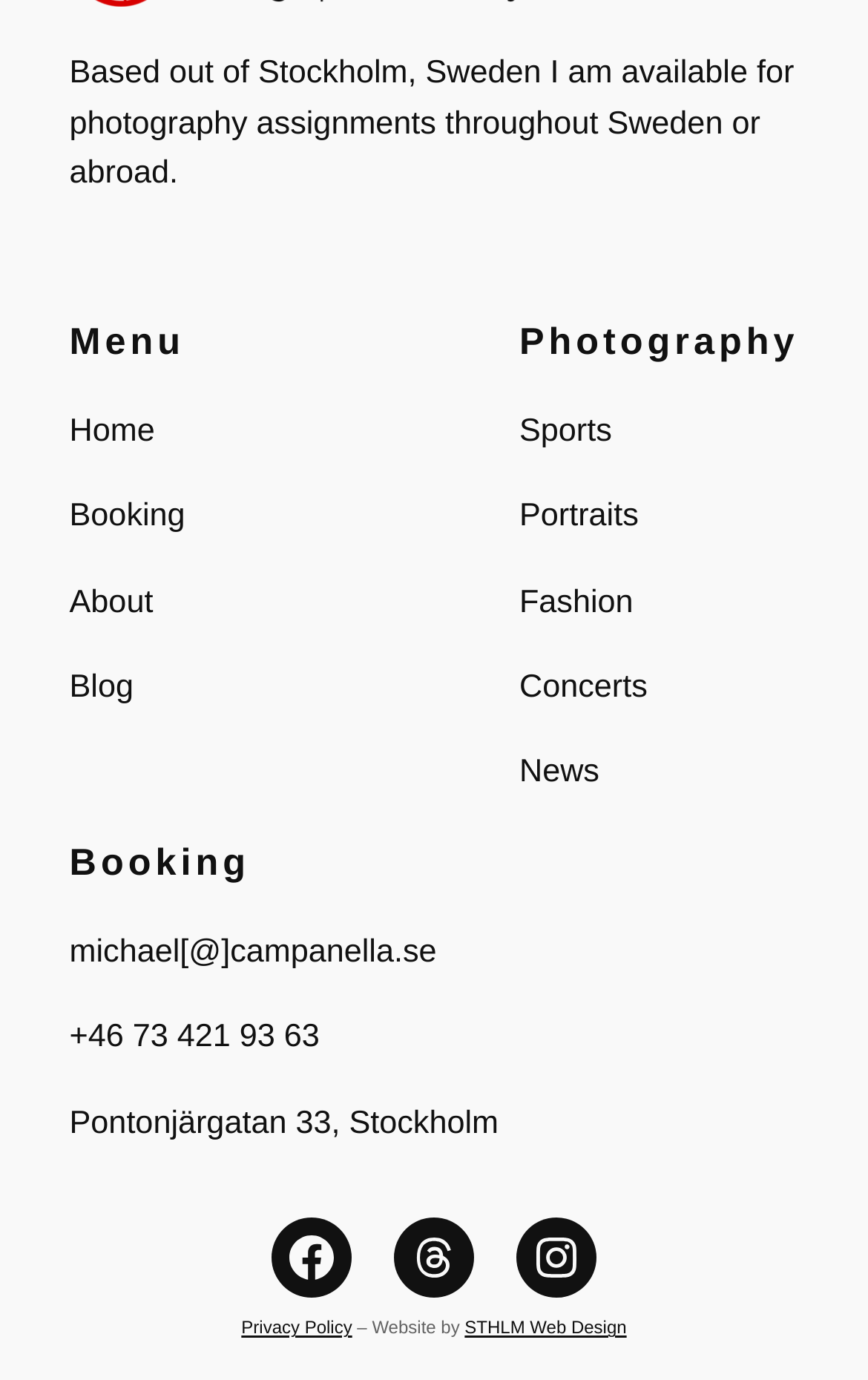Please specify the bounding box coordinates of the element that should be clicked to execute the given instruction: 'View the 'About' page'. Ensure the coordinates are four float numbers between 0 and 1, expressed as [left, top, right, bottom].

[0.08, 0.419, 0.176, 0.455]